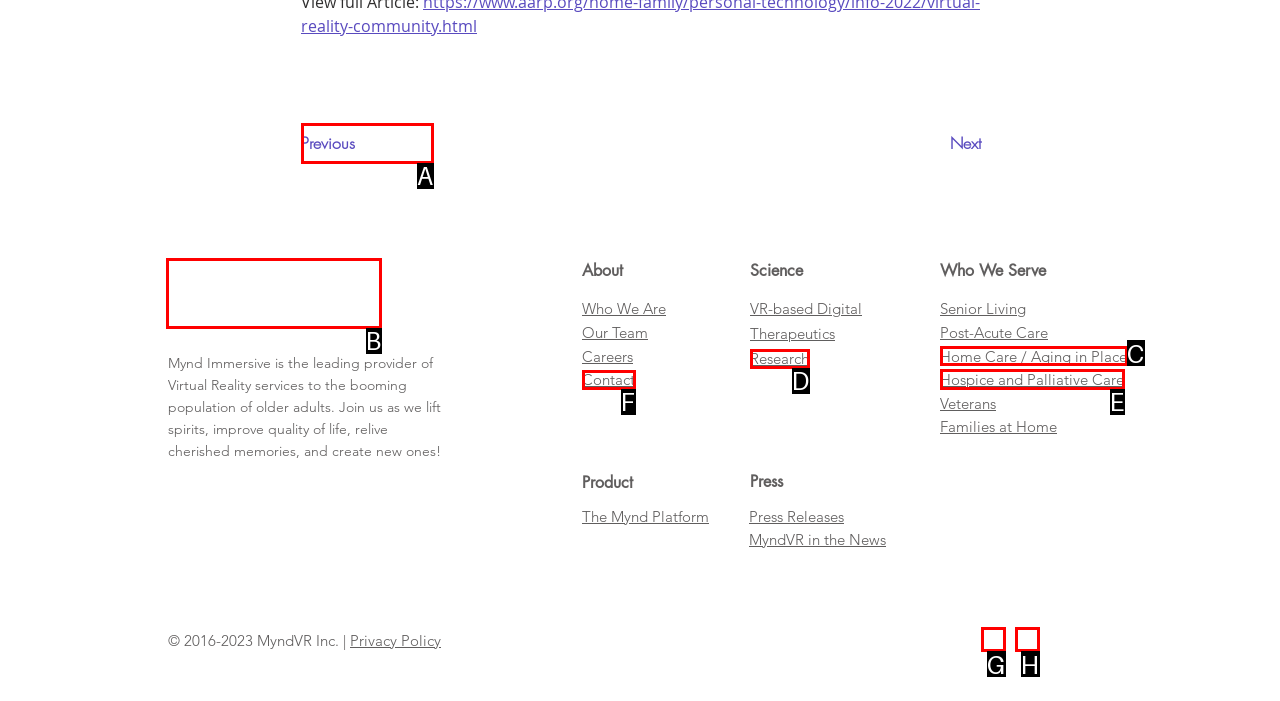Tell me the letter of the correct UI element to click for this instruction: Visit the Mynd Immersive website homepage. Answer with the letter only.

B